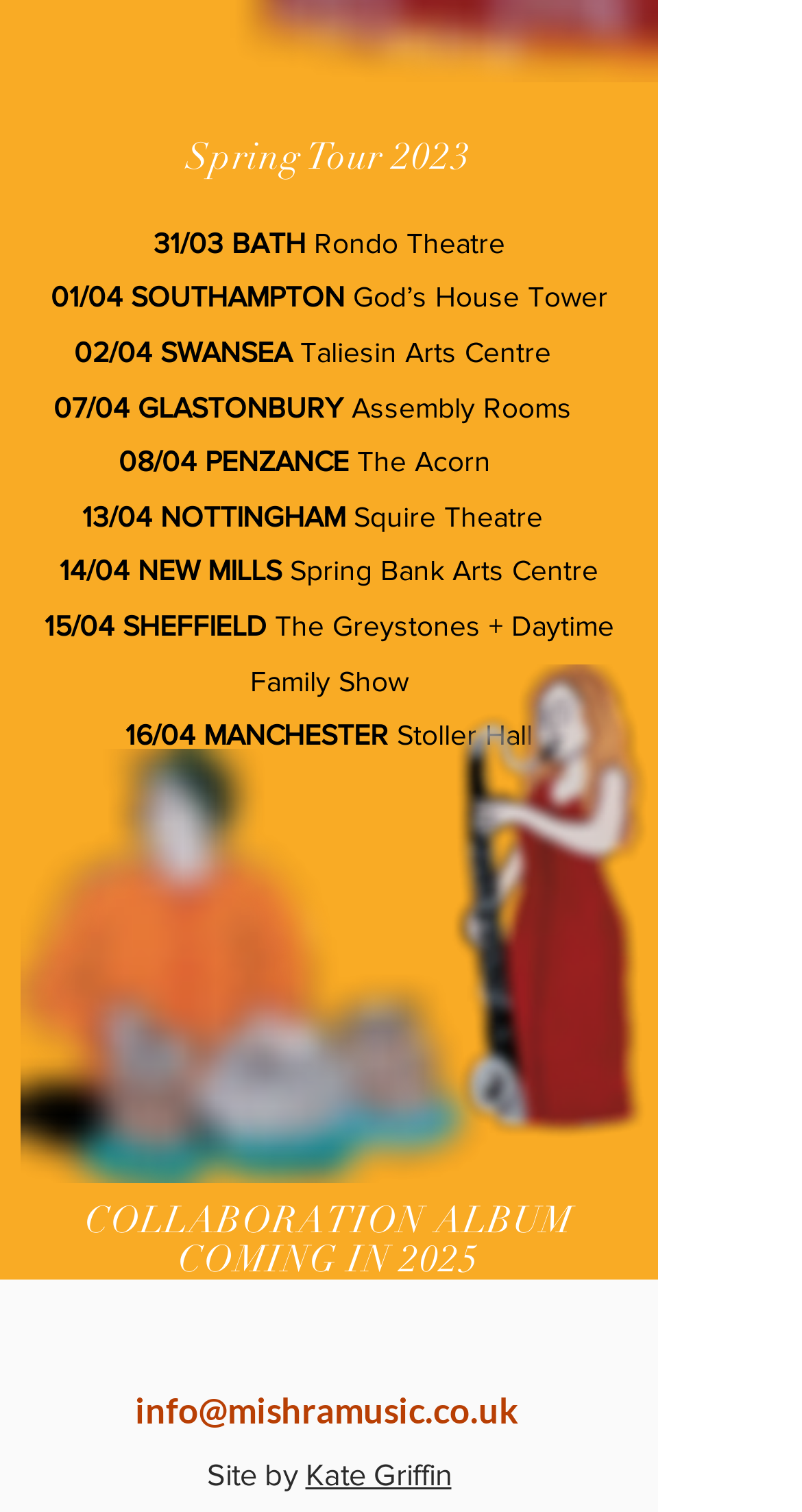Given the content of the image, can you provide a detailed answer to the question?
What is the collaboration album release year?

The collaboration album release year can be found at the bottom of the webpage, where it is written as 'COLLABORATION ALBUM COMING IN 2025'.